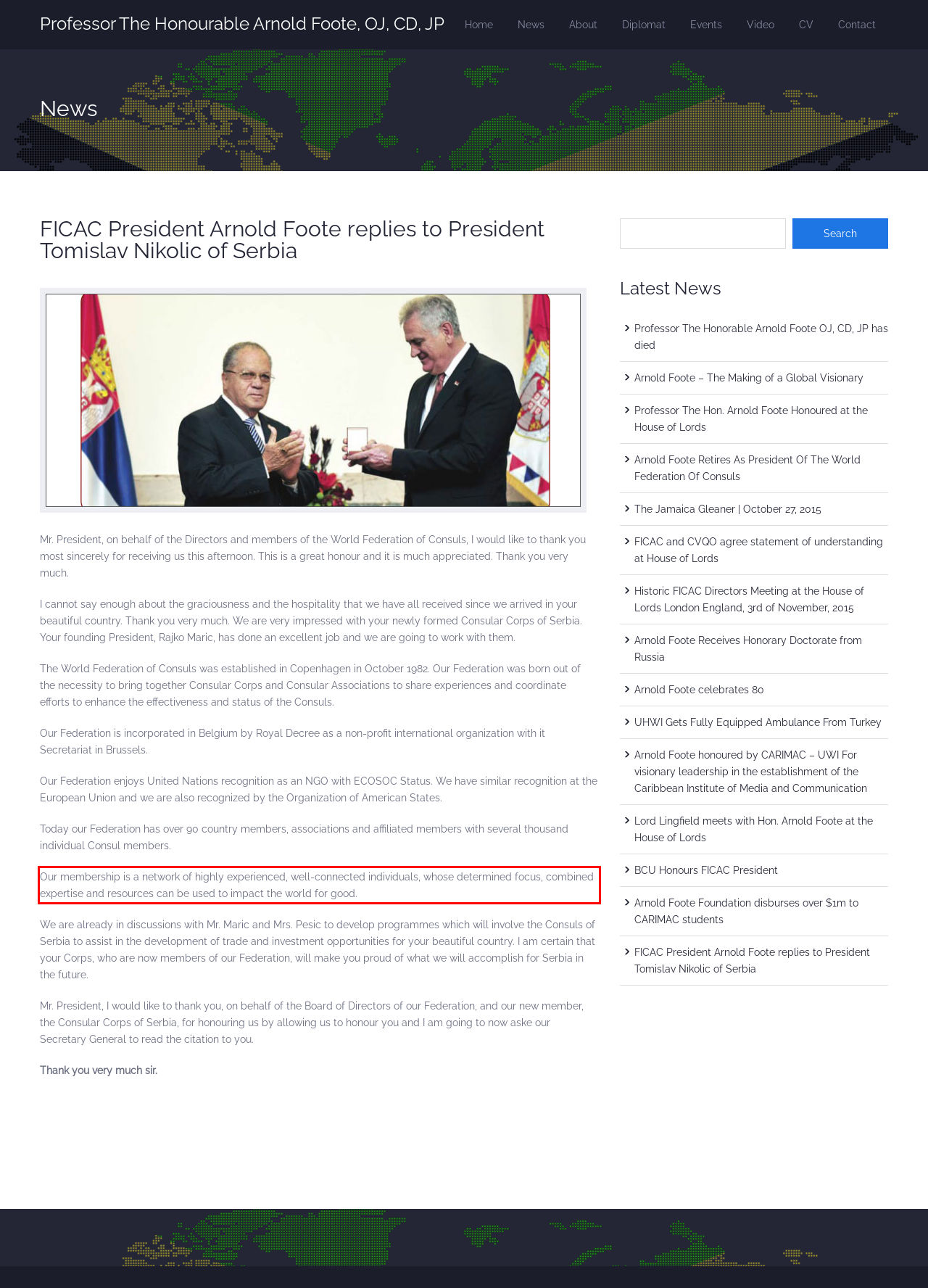Analyze the screenshot of the webpage that features a red bounding box and recognize the text content enclosed within this red bounding box.

Our membership is a network of highly experienced, well-connected individuals, whose determined focus, combined expertise and resources can be used to impact the world for good.